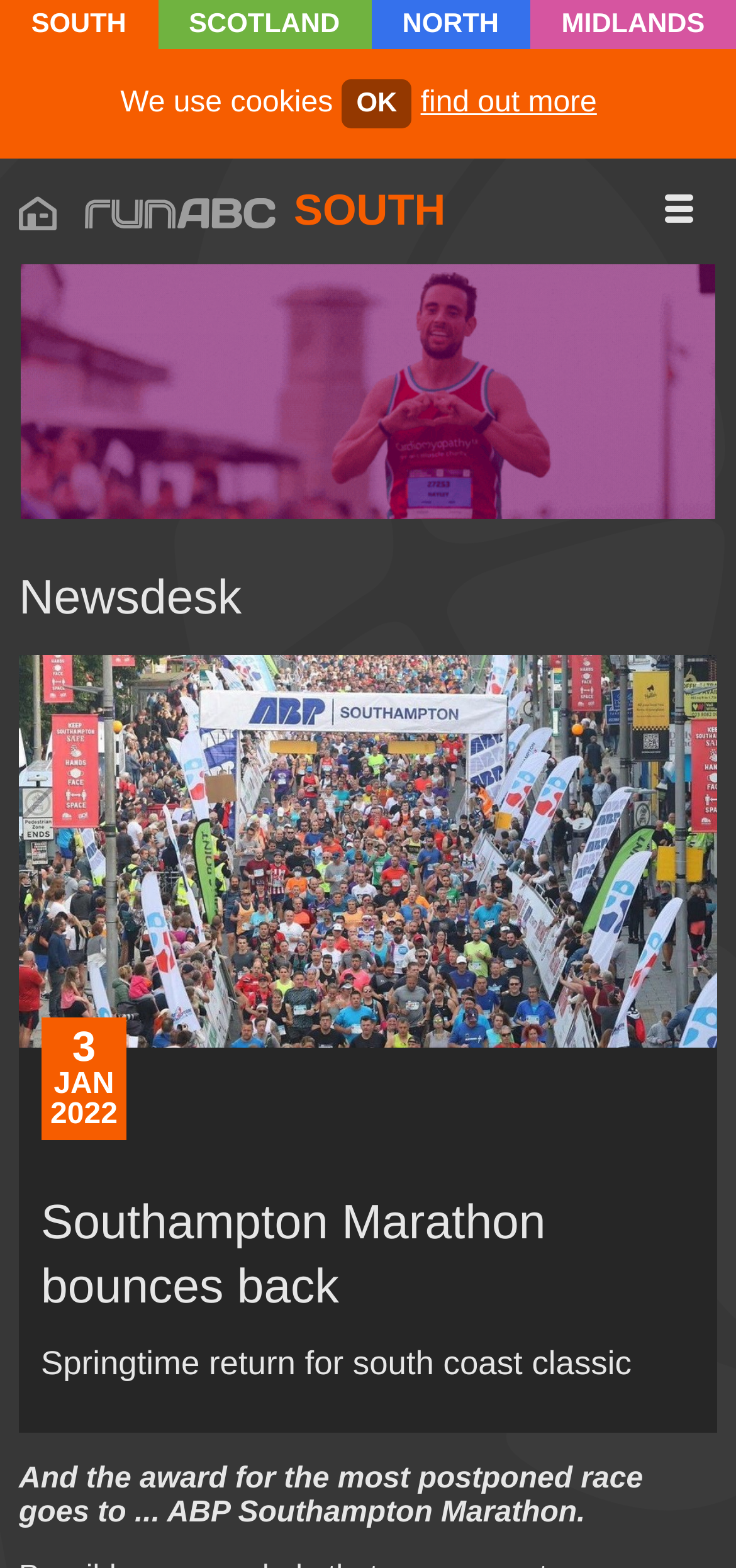Consider the image and give a detailed and elaborate answer to the question: 
What is the award mentioned in the article that the ABP Southampton Marathon has won?

I found the answer by looking at the static text 'And the award for the most postponed race goes to... ABP Southampton Marathon.' which suggests that the ABP Southampton Marathon has won the award for being the most postponed race.